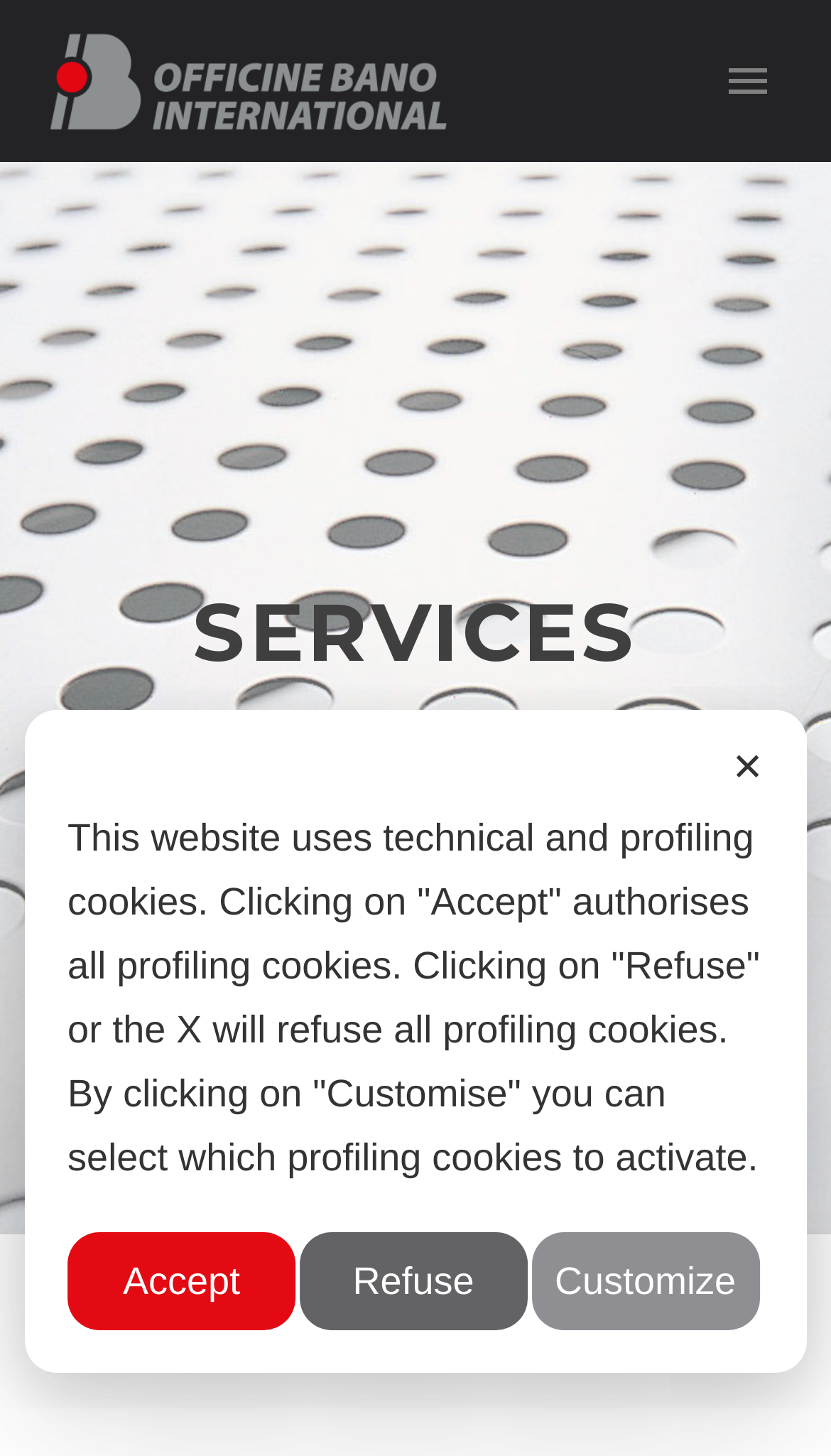Answer the question using only one word or a concise phrase: How many buttons are in the primary menu?

One